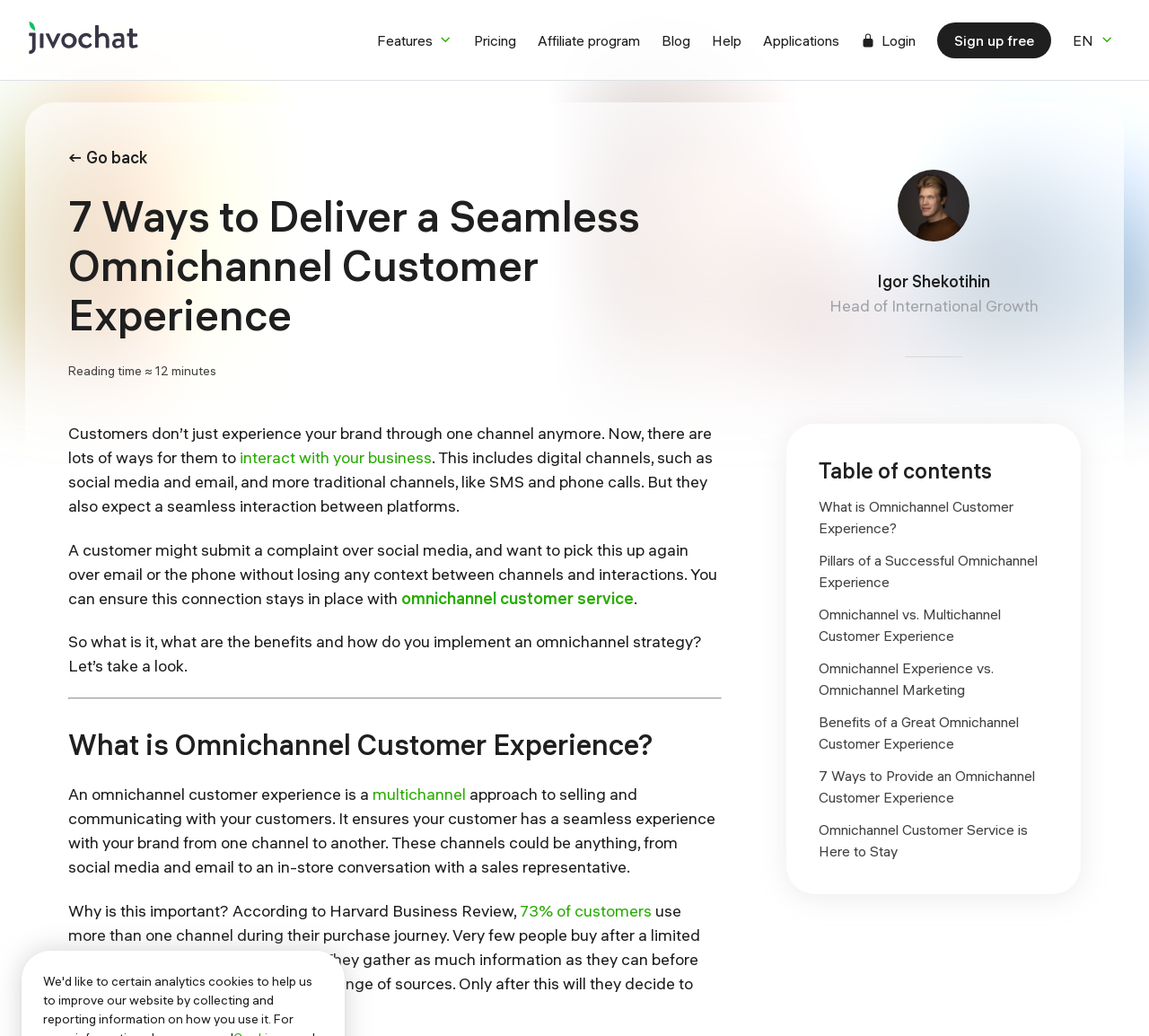Determine the coordinates of the bounding box for the clickable area needed to execute this instruction: "Read the article about '7 Ways to Deliver a Seamless Omnichannel Customer Experience'".

[0.059, 0.185, 0.628, 0.328]